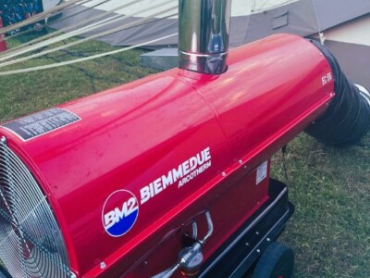Using the details in the image, give a detailed response to the question below:
Where is the heater situated?

The heater is situated on a grassy area, indicating its suitability for outdoor use, which is one of its intended purposes.